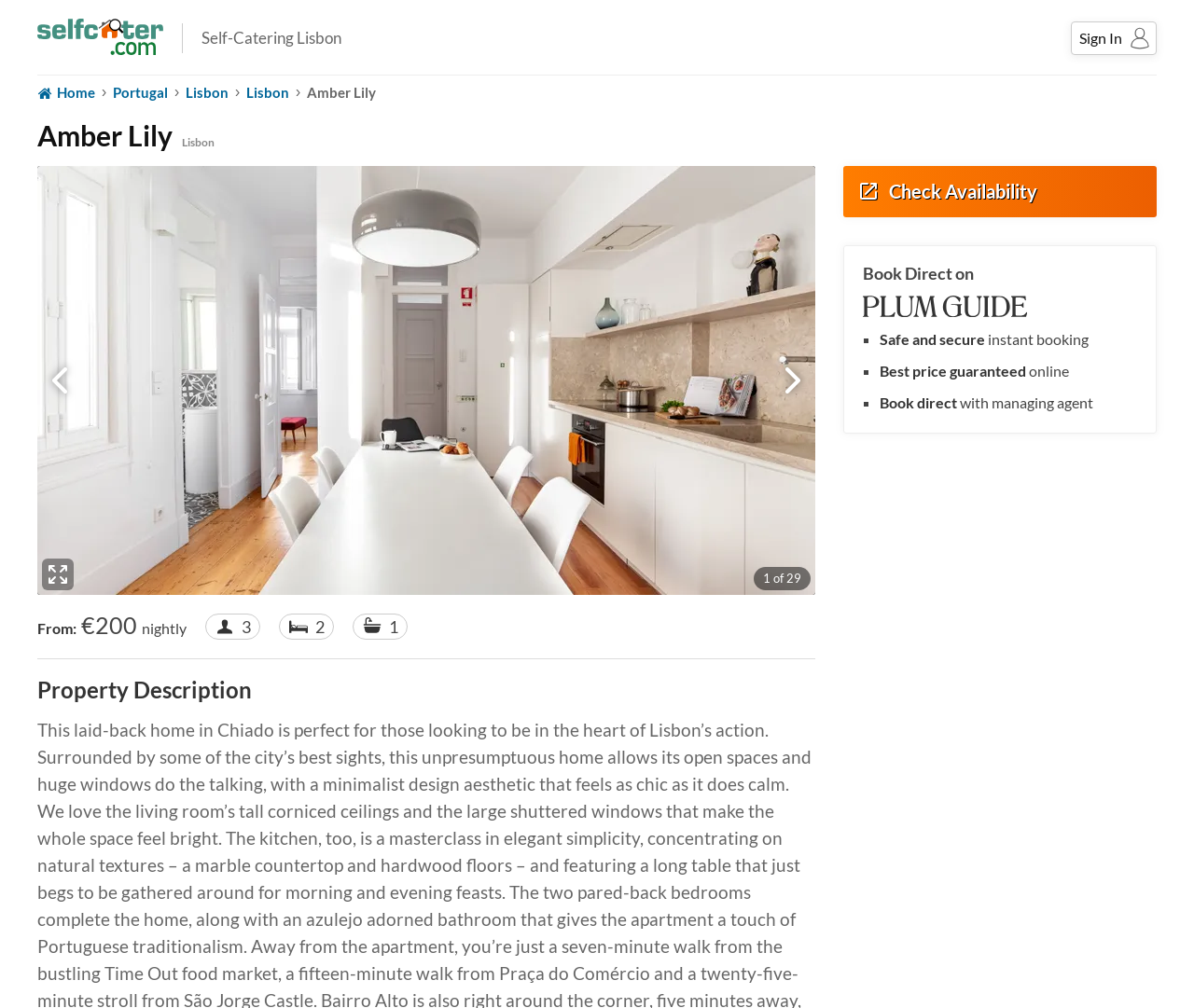Give the bounding box coordinates for this UI element: "Check Availability". The coordinates should be four float numbers between 0 and 1, arranged as [left, top, right, bottom].

[0.706, 0.164, 0.969, 0.215]